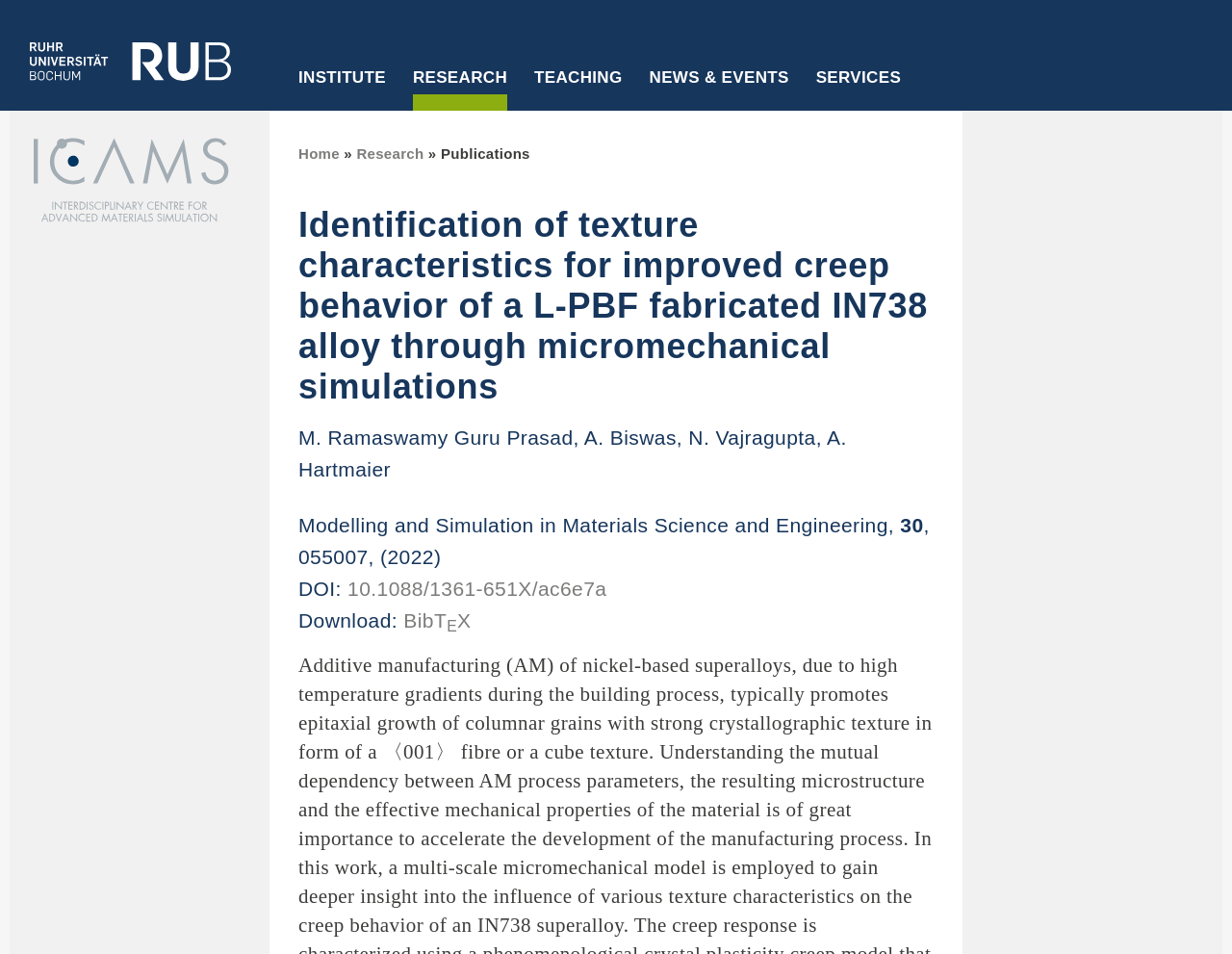What is the title of the research publication?
Please ensure your answer to the question is detailed and covers all necessary aspects.

The title of the research publication can be found in the main content area of the webpage, where it is written in a larger font size and is the heading of the publication details.